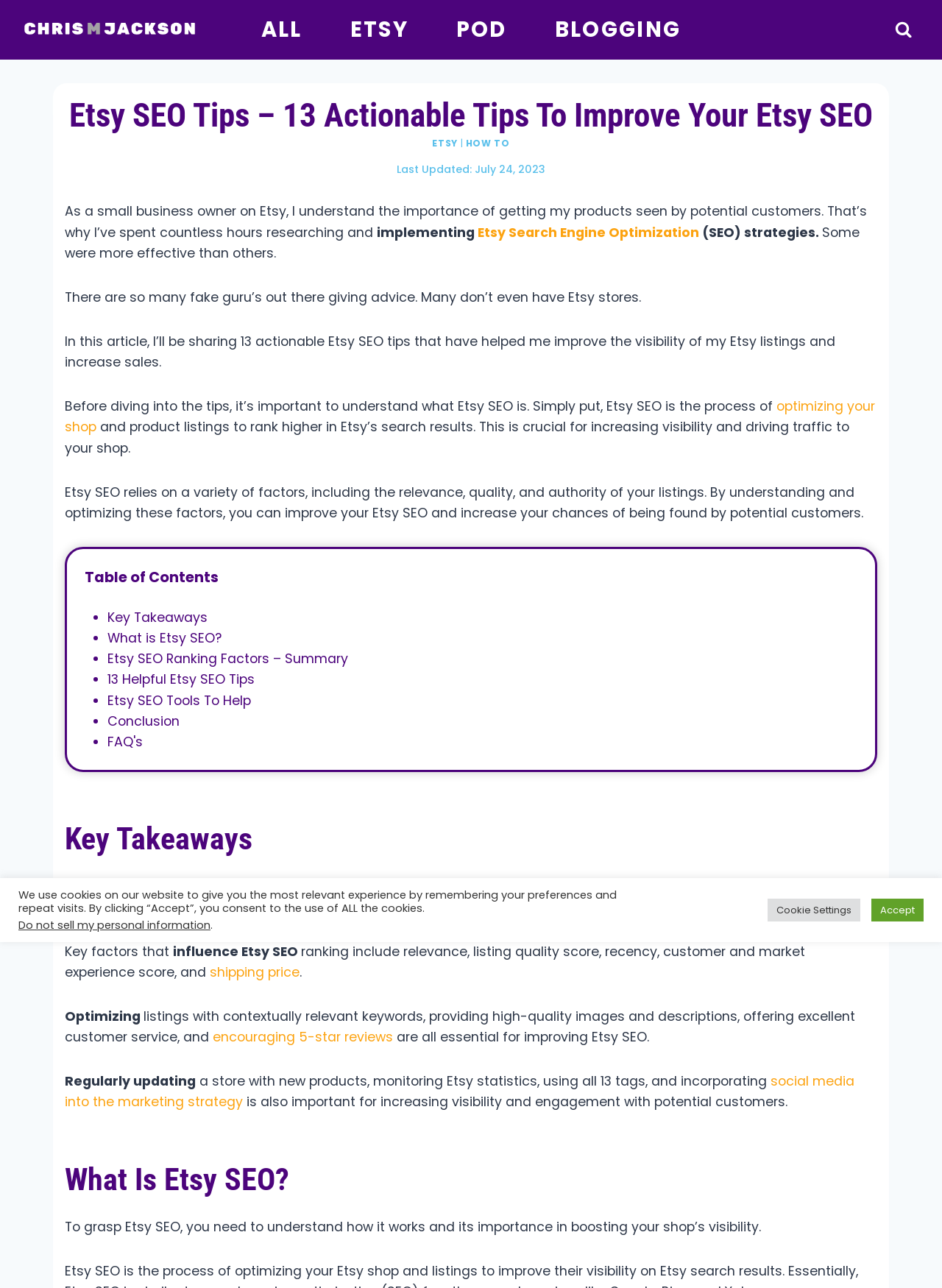Please give a short response to the question using one word or a phrase:
What is the author's name?

ChrisMJackson